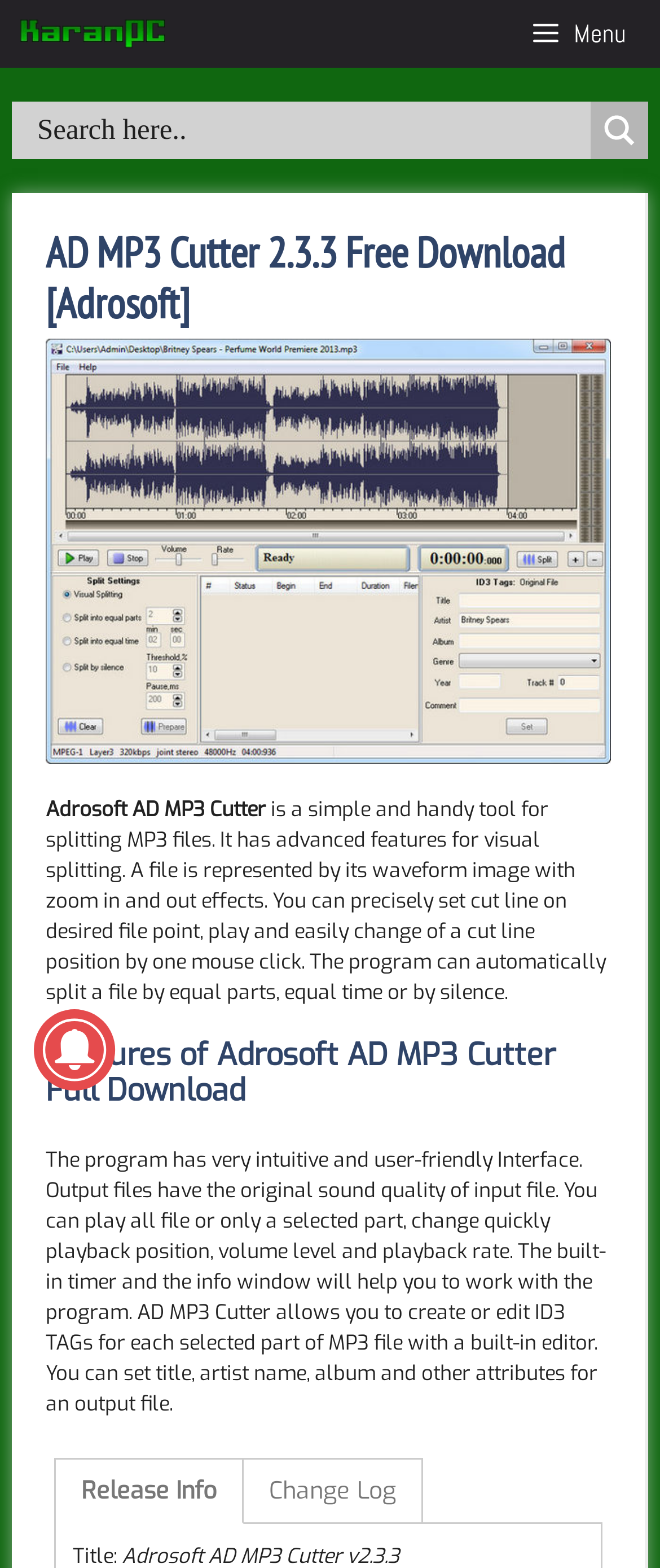Using the webpage screenshot, locate the HTML element that fits the following description and provide its bounding box: "alt="SUPPORT" title="SUPPORT"".

None